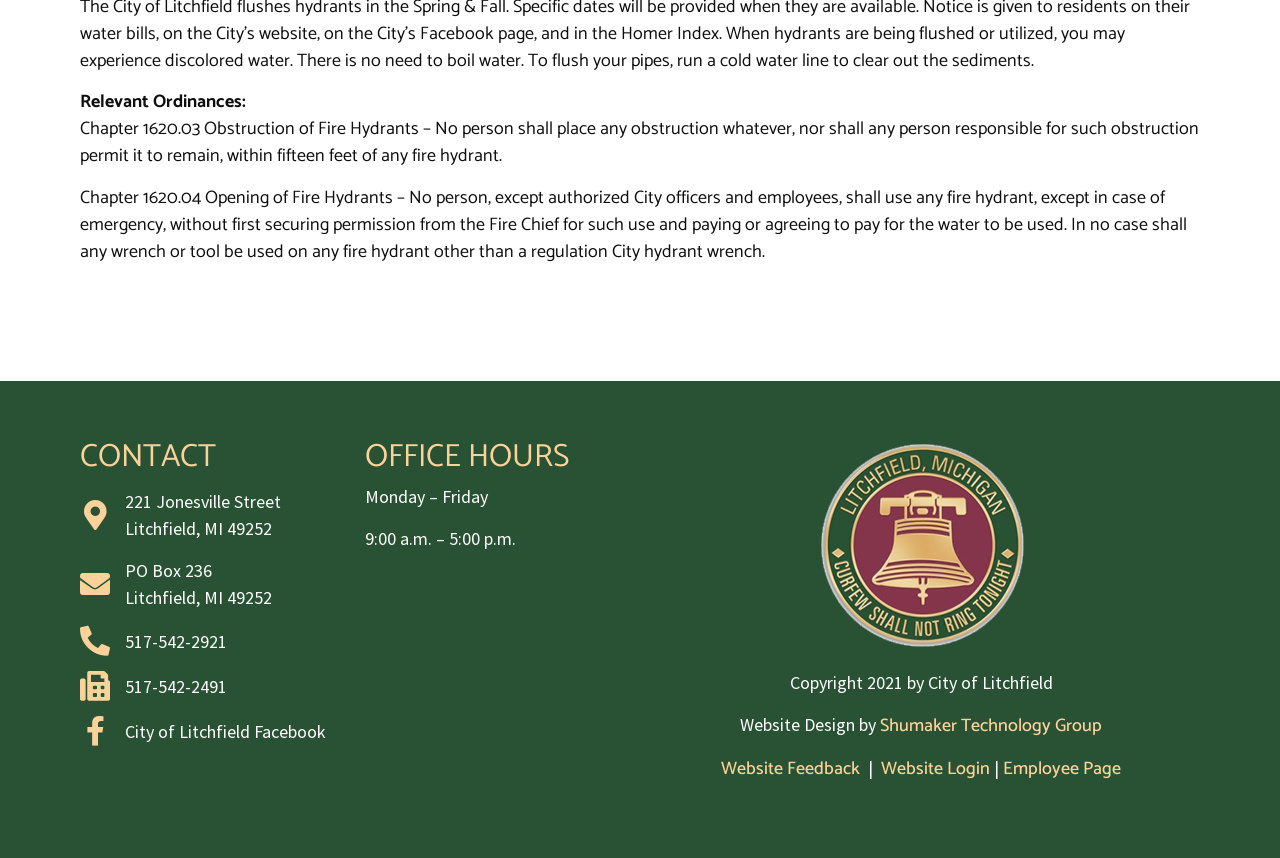Identify the bounding box coordinates for the UI element that matches this description: "Website Feedback".

[0.563, 0.879, 0.672, 0.914]